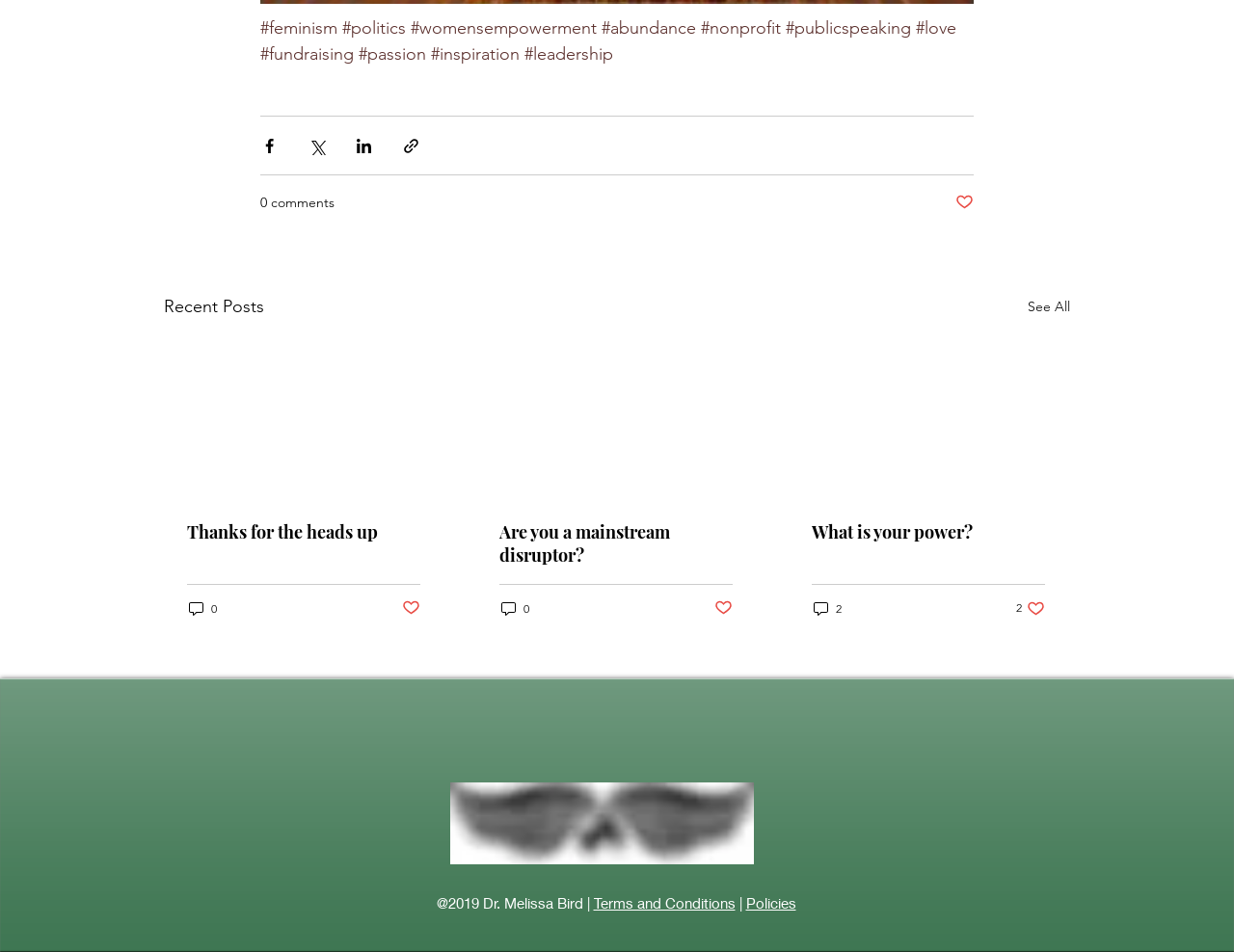Identify the bounding box coordinates of the clickable region required to complete the instruction: "follow on facebook". The coordinates should be given as four float numbers within the range of 0 and 1, i.e., [left, top, right, bottom].

None